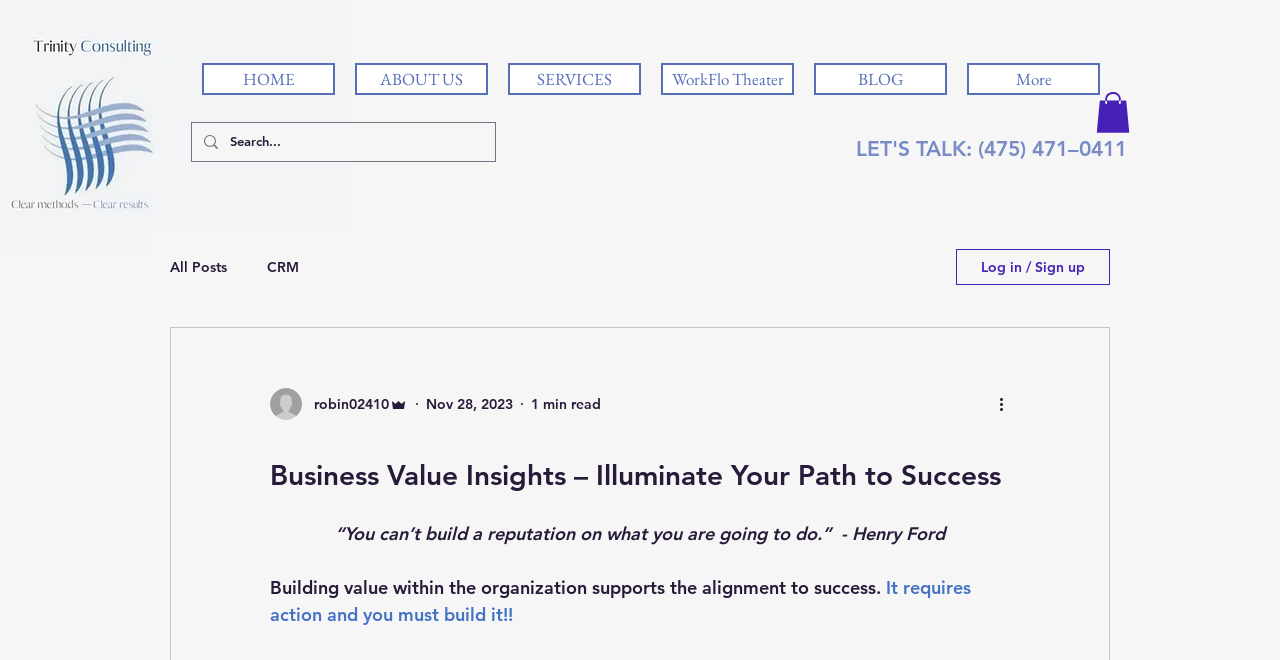Find the bounding box coordinates of the area that needs to be clicked in order to achieve the following instruction: "Click the 'HOME' link". The coordinates should be specified as four float numbers between 0 and 1, i.e., [left, top, right, bottom].

[0.158, 0.095, 0.262, 0.144]